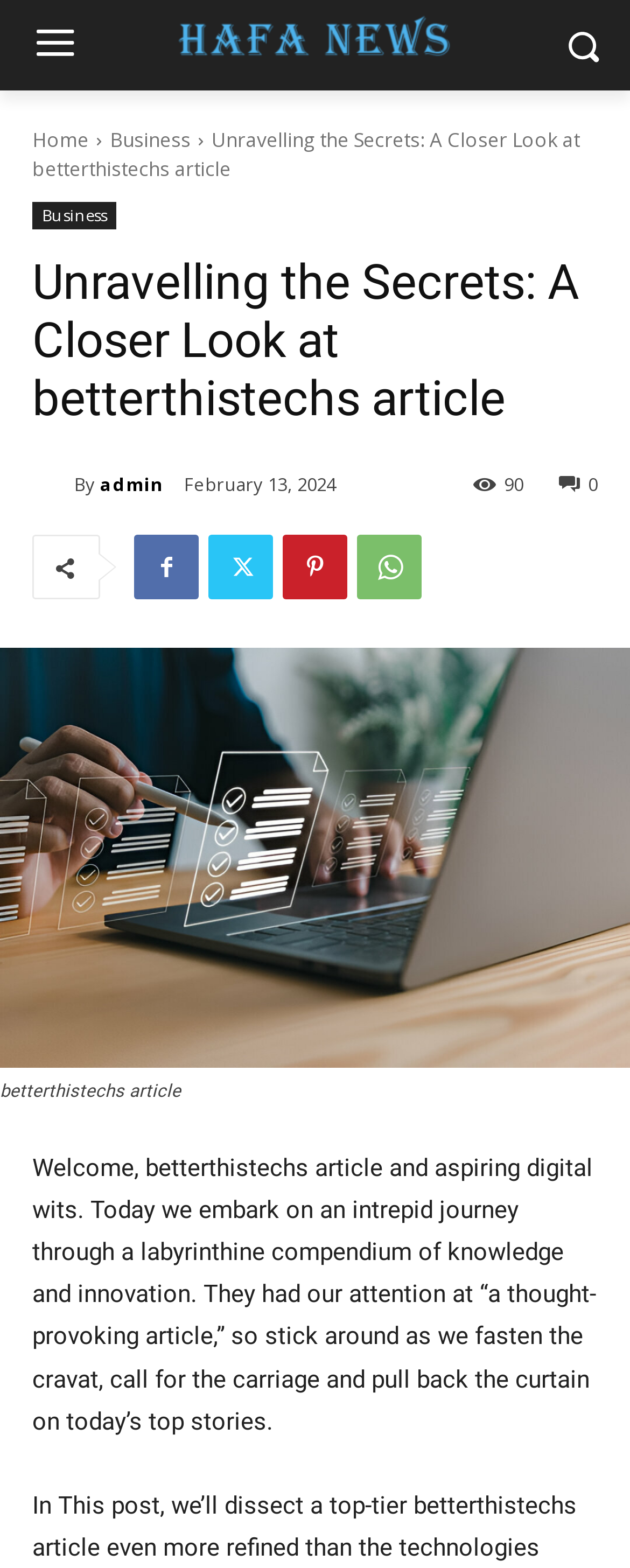What is the topic of the article?
Based on the image, give a concise answer in the form of a single word or short phrase.

betterthistechs article